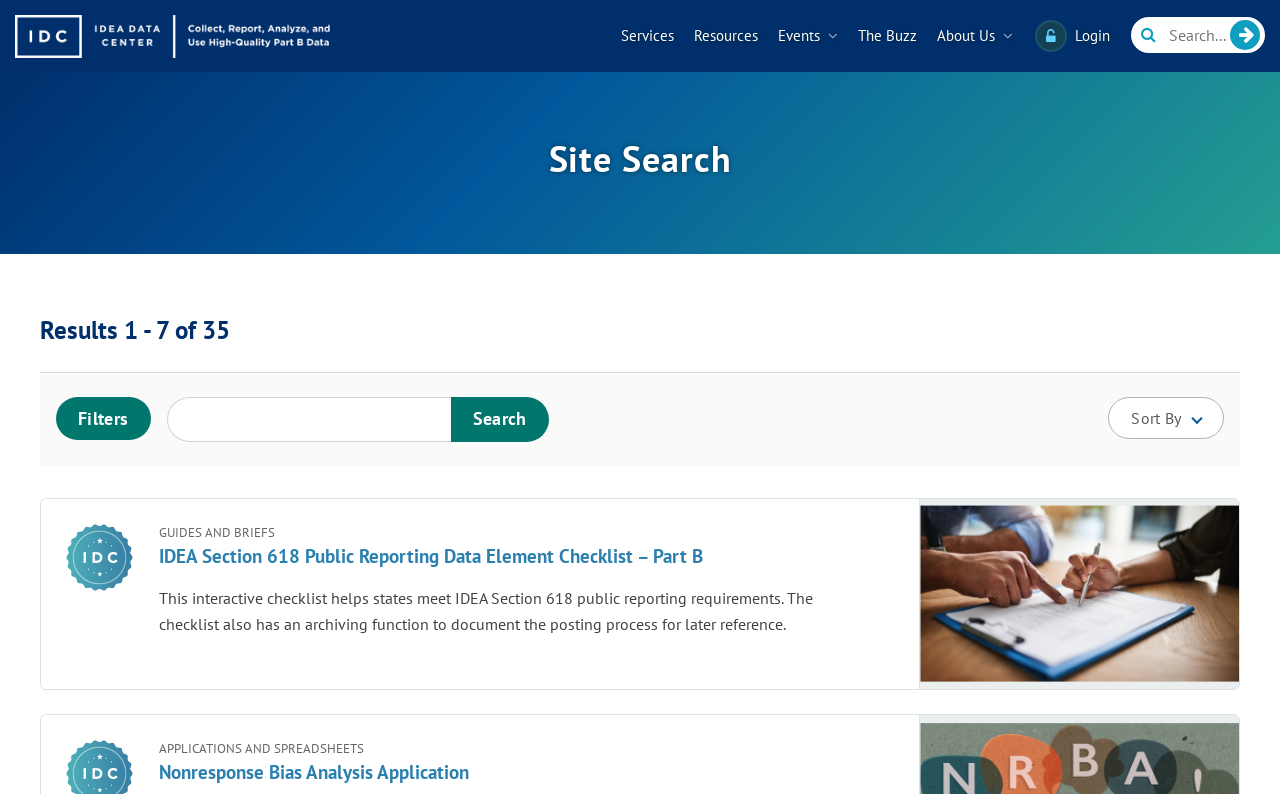Based on the element description: "Nonresponse Bias Analysis Application", identify the bounding box coordinates for this UI element. The coordinates must be four float numbers between 0 and 1, listed as [left, top, right, bottom].

[0.124, 0.956, 0.699, 0.989]